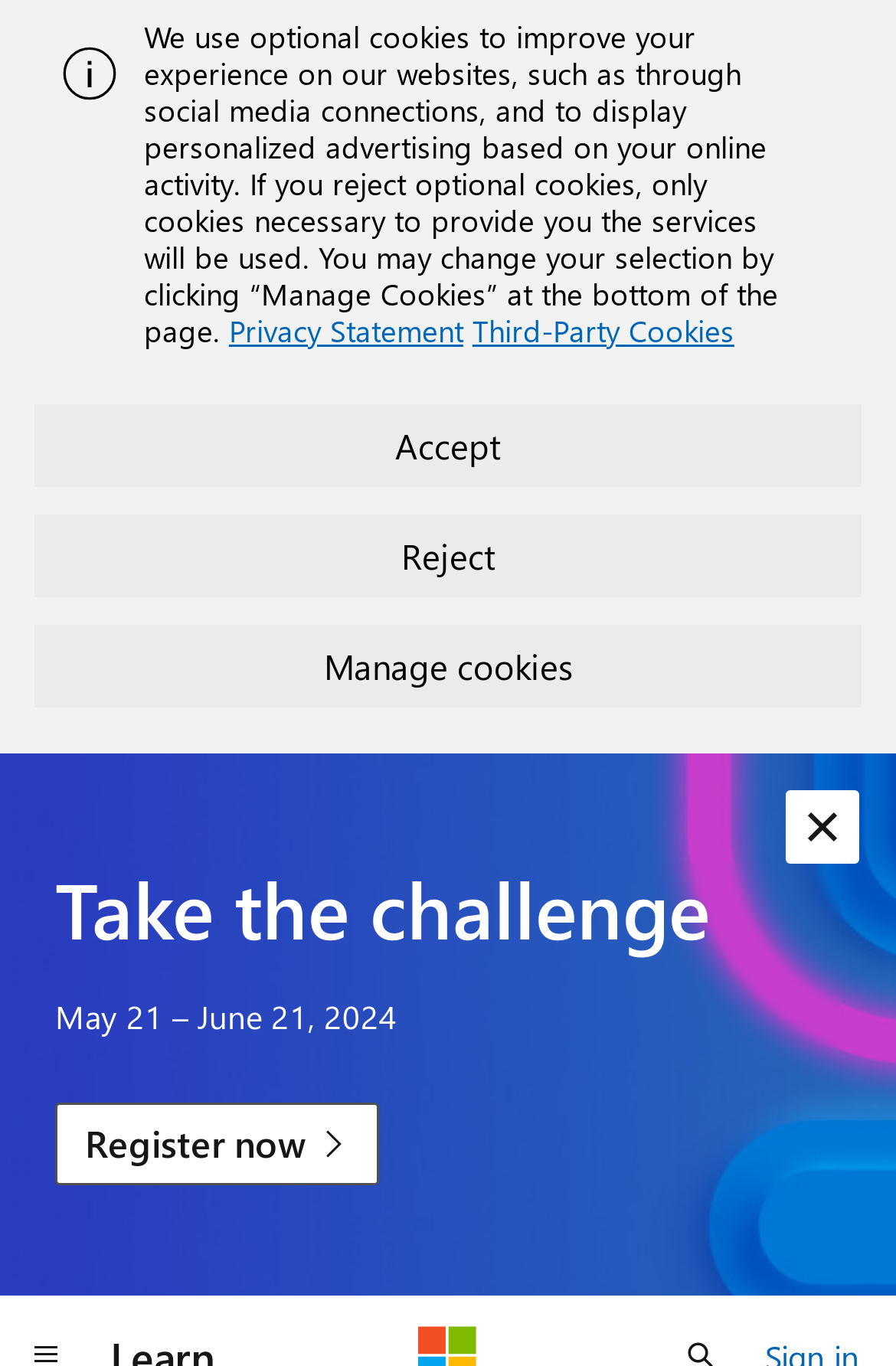Provide an in-depth caption for the webpage.

The webpage appears to be a Q&A page from Microsoft, with a focus on a specific question about account upgrades. At the top of the page, there is an alert box with an image on the left side, which takes up about 13% of the screen width. The alert box contains a message about optional cookies and personalized advertising, with links to the "Privacy Statement" and "Third-Party Cookies" at the bottom of the message. Below the message, there are three buttons: "Accept", "Reject", and "Manage cookies", which are aligned horizontally and take up about 93% of the screen width.

Below the alert box, there is a heading that reads "Take the challenge", which is centered on the page. Underneath the heading, there is a text that reads "May 21 – June 21, 2024", which is also centered. To the right of the text, there is a "Register now" link. 

At the top-right corner of the page, there is a "Dismiss alert" button, which is used to close the alert box.